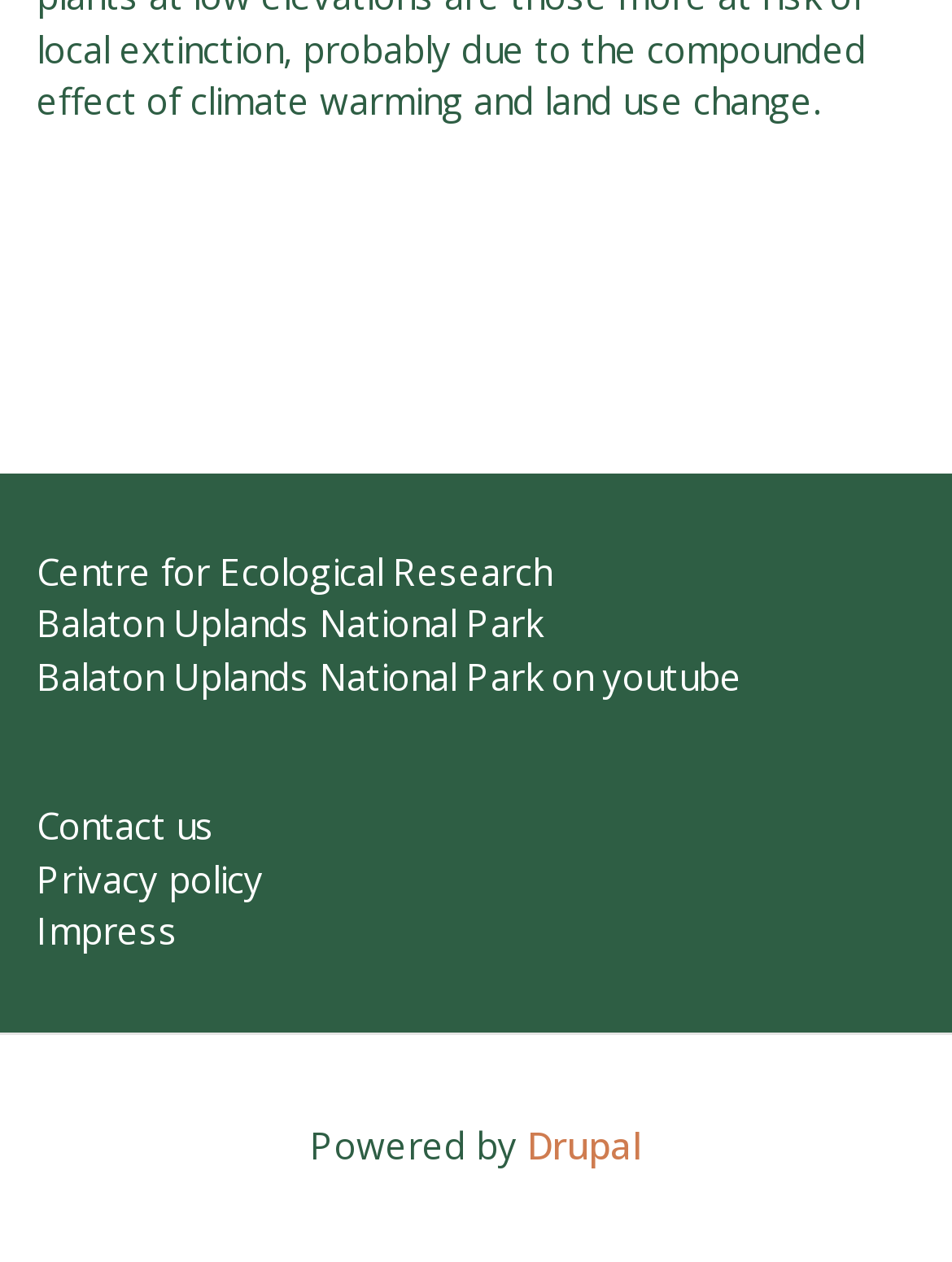Given the description: "Drupal", determine the bounding box coordinates of the UI element. The coordinates should be formatted as four float numbers between 0 and 1, [left, top, right, bottom].

[0.554, 0.887, 0.674, 0.926]